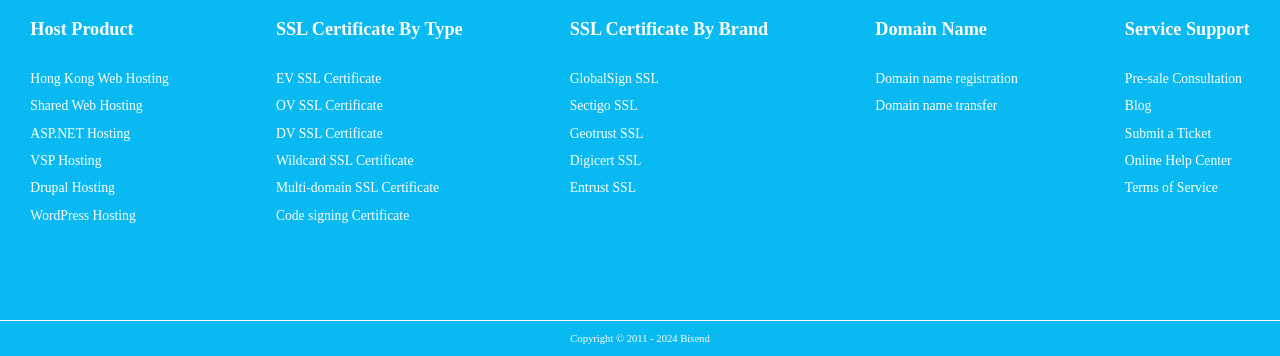What type of hosting is offered?
With the help of the image, please provide a detailed response to the question.

Based on the links provided on the webpage, such as 'Hong Kong Web Hosting', 'Shared Web Hosting', 'ASP.NET Hosting', etc., it can be inferred that the website offers various types of web hosting services.